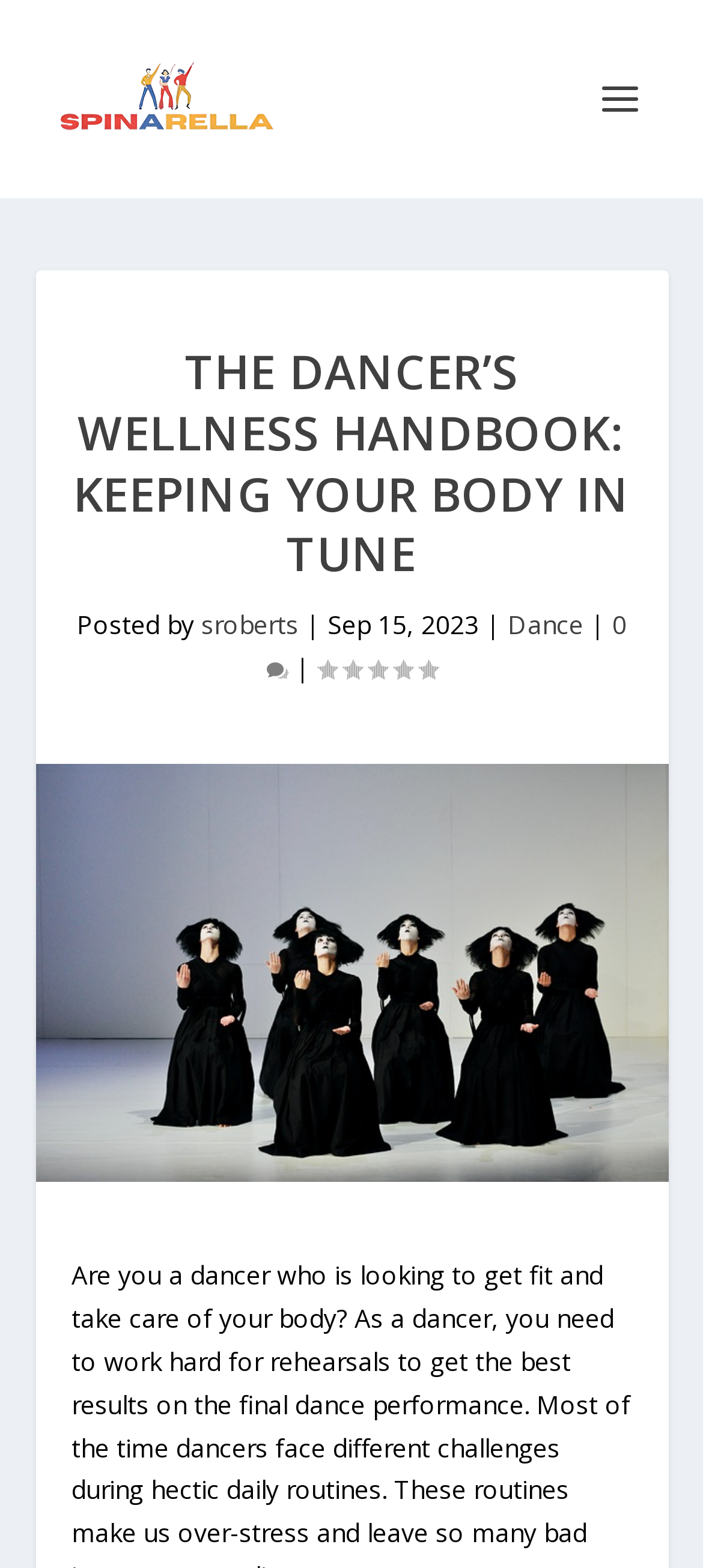What is the author of the post?
Refer to the image and give a detailed answer to the question.

The author of the post can be found by looking at the text 'Posted by' followed by a link with the text 'sroberts', indicating that sroberts is the author of the post.